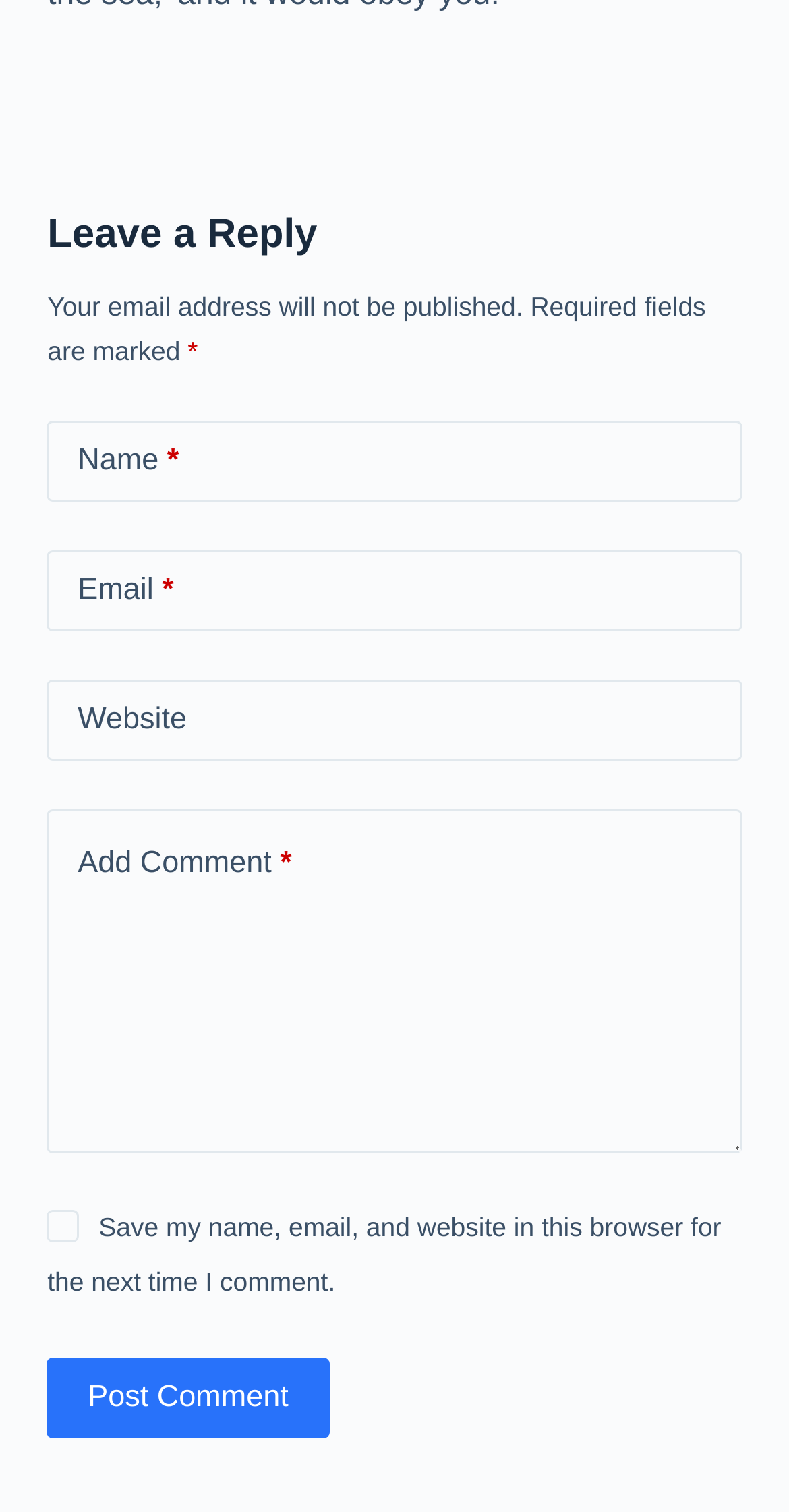Provide the bounding box coordinates of the HTML element this sentence describes: "Post Comment". The bounding box coordinates consist of four float numbers between 0 and 1, i.e., [left, top, right, bottom].

[0.06, 0.898, 0.417, 0.952]